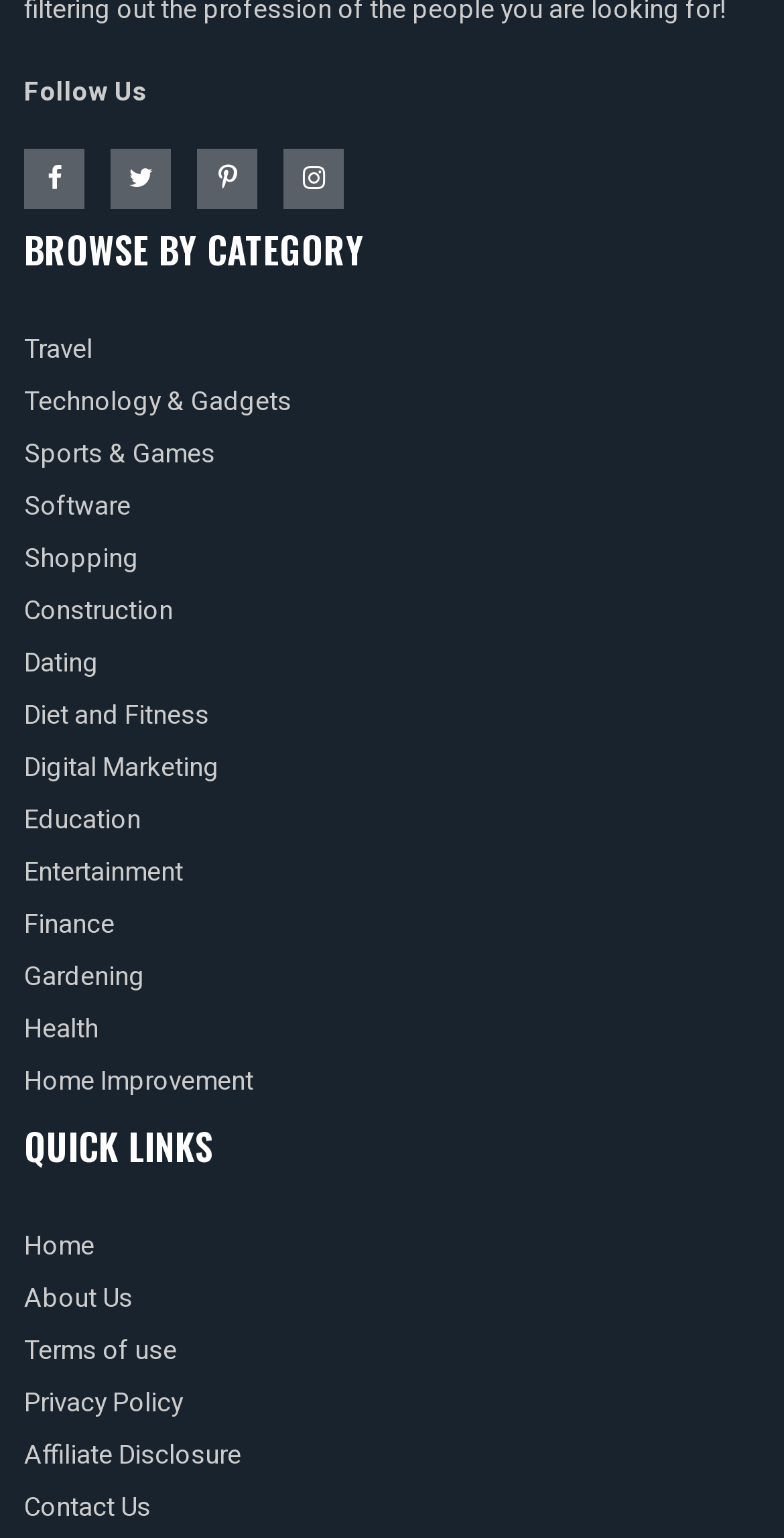From the image, can you give a detailed response to the question below:
What social media platforms are available for following?

I looked at the icons under the 'Follow Us' text and found that there are four social media platforms available for following, which are Facebook, Twitter, Instagram, and LinkedIn.